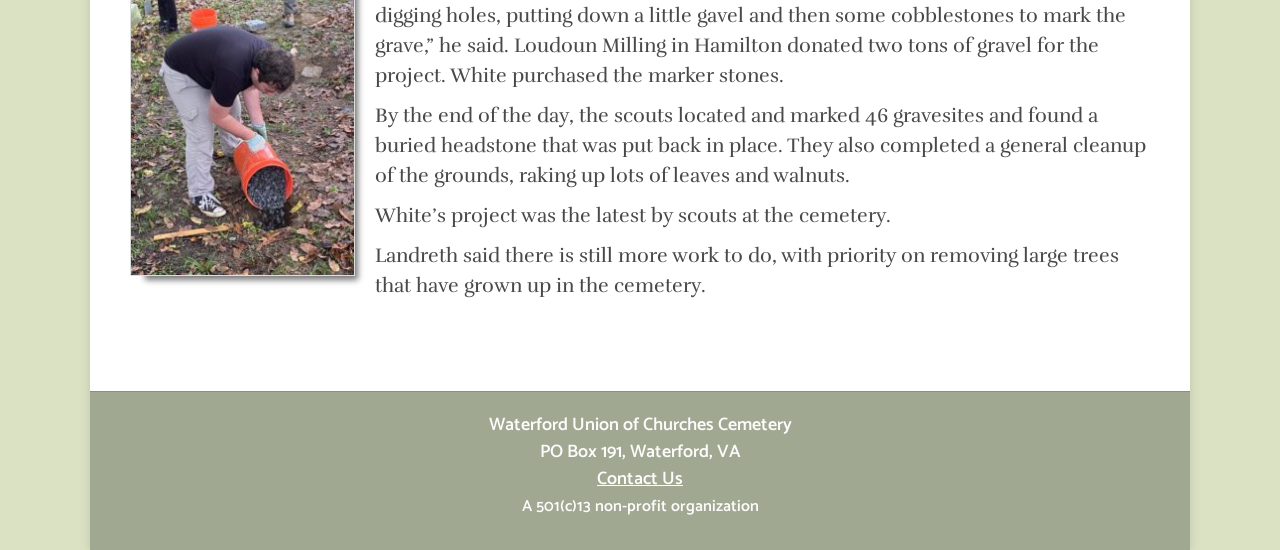What is the organization's status?
Look at the screenshot and provide an in-depth answer.

I found the answer by looking at the static text element with the bounding box coordinates [0.407, 0.897, 0.593, 0.946], which contains the text 'A 501(c)13 non-profit organization'.